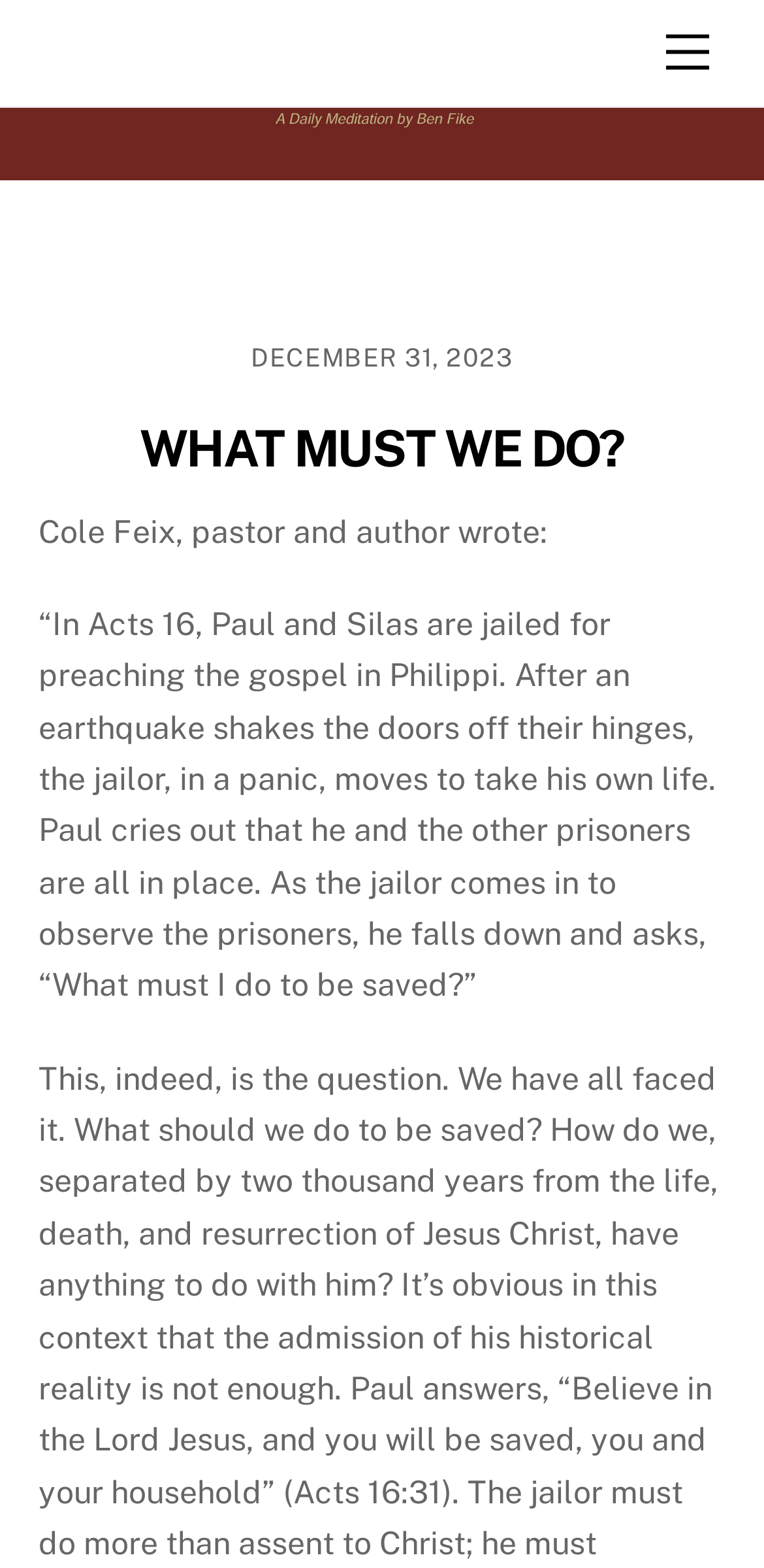Respond to the question below with a single word or phrase: What is the name of the author mentioned on the webpage?

Cole Feix